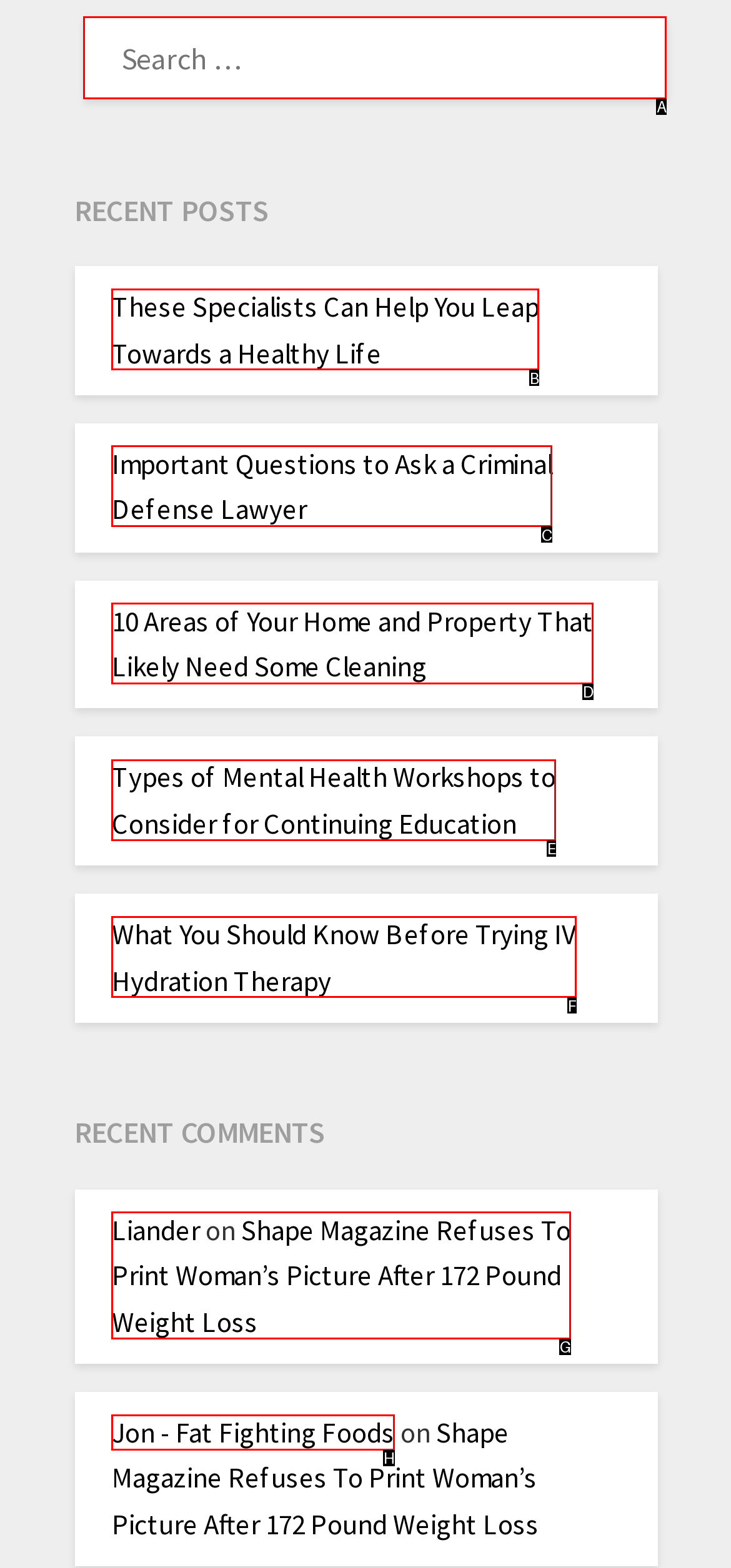Refer to the description: Jon - Fat Fighting Foods and choose the option that best fits. Provide the letter of that option directly from the options.

H